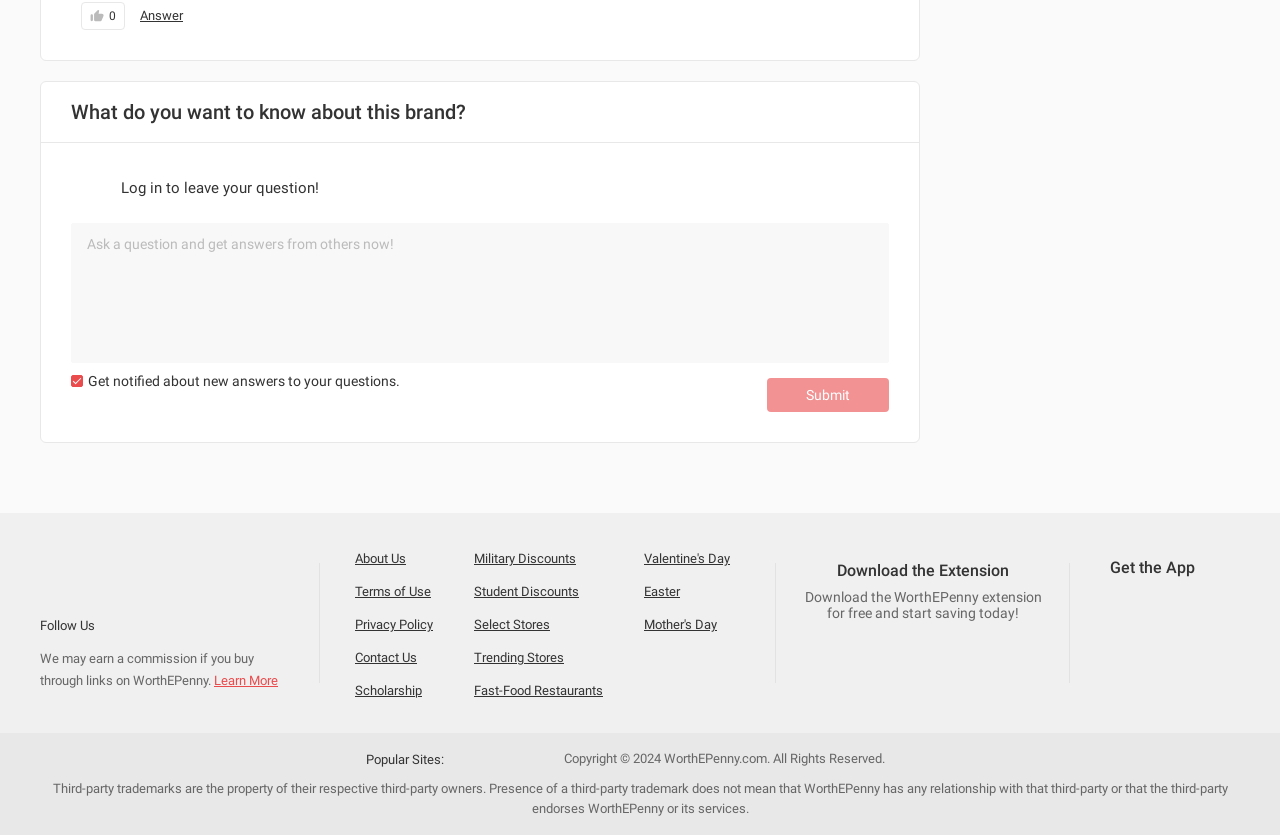What is the call-to-action button below the question textbox?
Please provide a comprehensive answer to the question based on the webpage screenshot.

The call-to-action button is located below the textbox where users can ask a question. It is labeled 'Submit' and is likely used to submit the question to the website.